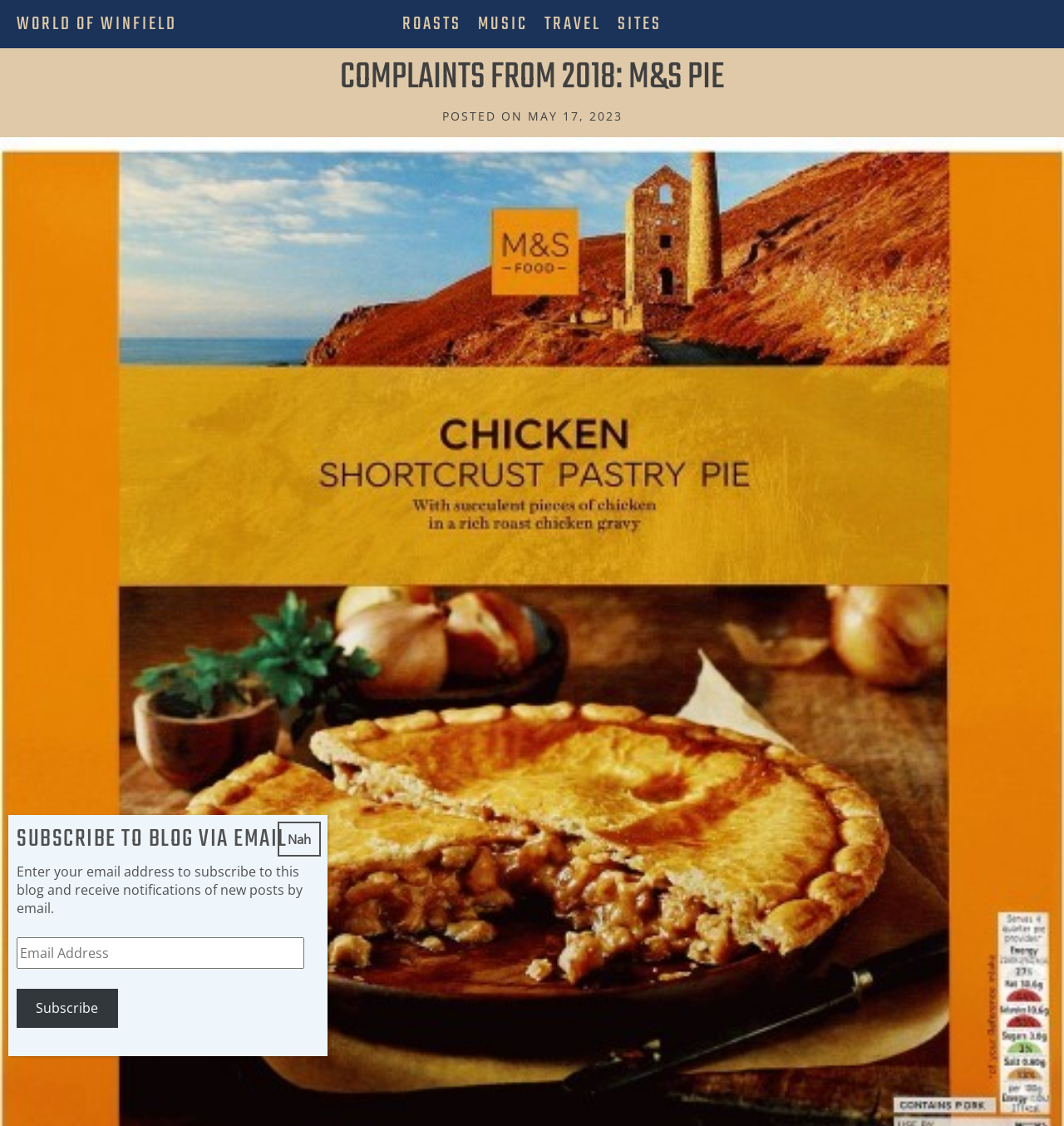What is the purpose of the 'Close' button?
We need a detailed and exhaustive answer to the question. Please elaborate.

The 'Close' button is located near a text 'Nah', which suggests that it might be a popup or a dialog box. Therefore, the purpose of the 'Close' button is to close this popup or dialog box.